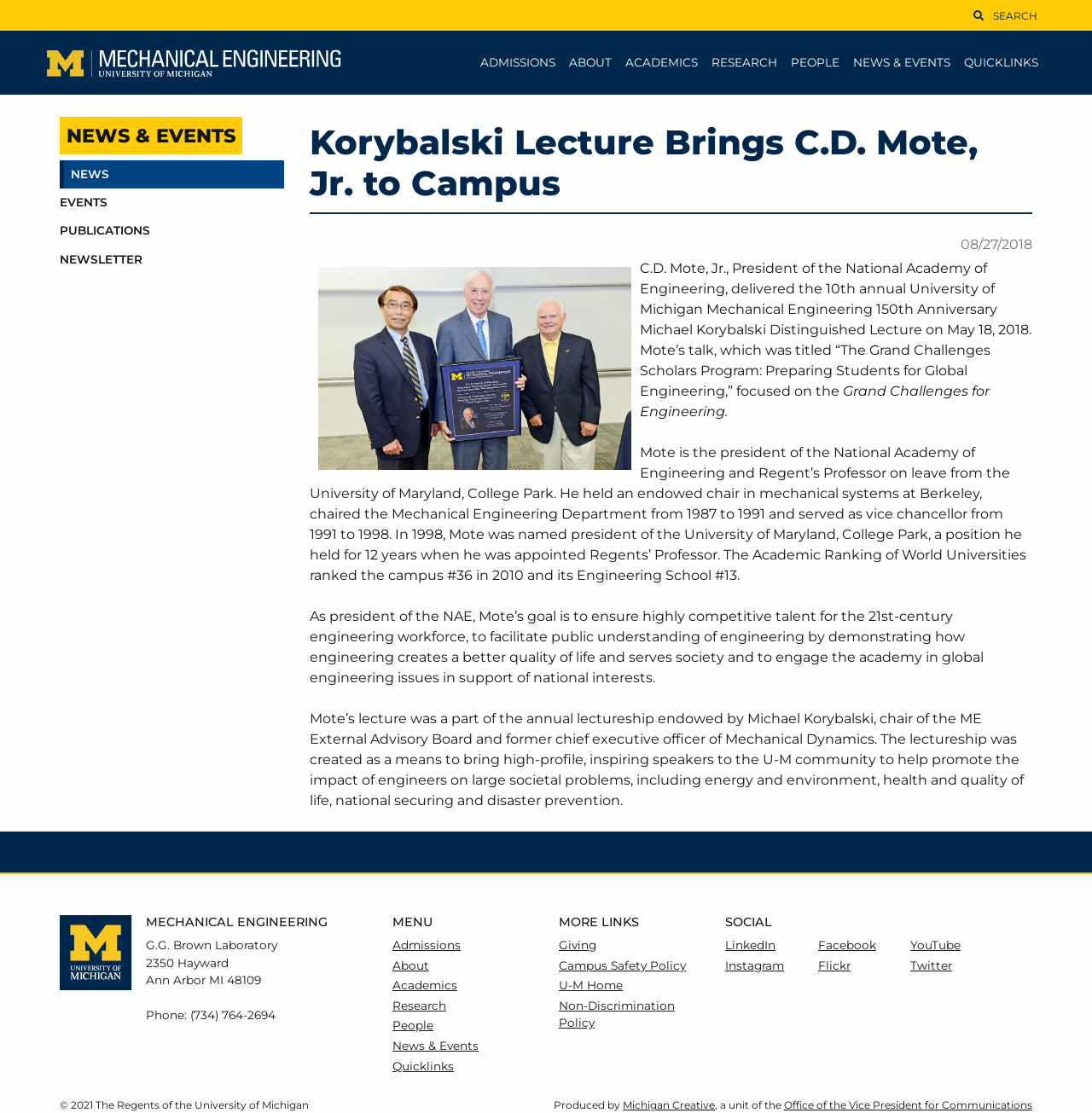What is the title of C.D. Mote, Jr.'s talk?
Please utilize the information in the image to give a detailed response to the question.

The answer can be found in the article section of the webpage, where it is mentioned that 'Mote’s talk, which was titled “The Grand Challenges Scholars Program: Preparing Students for Global Engineering,” focused on the Grand Challenges for Engineering.'